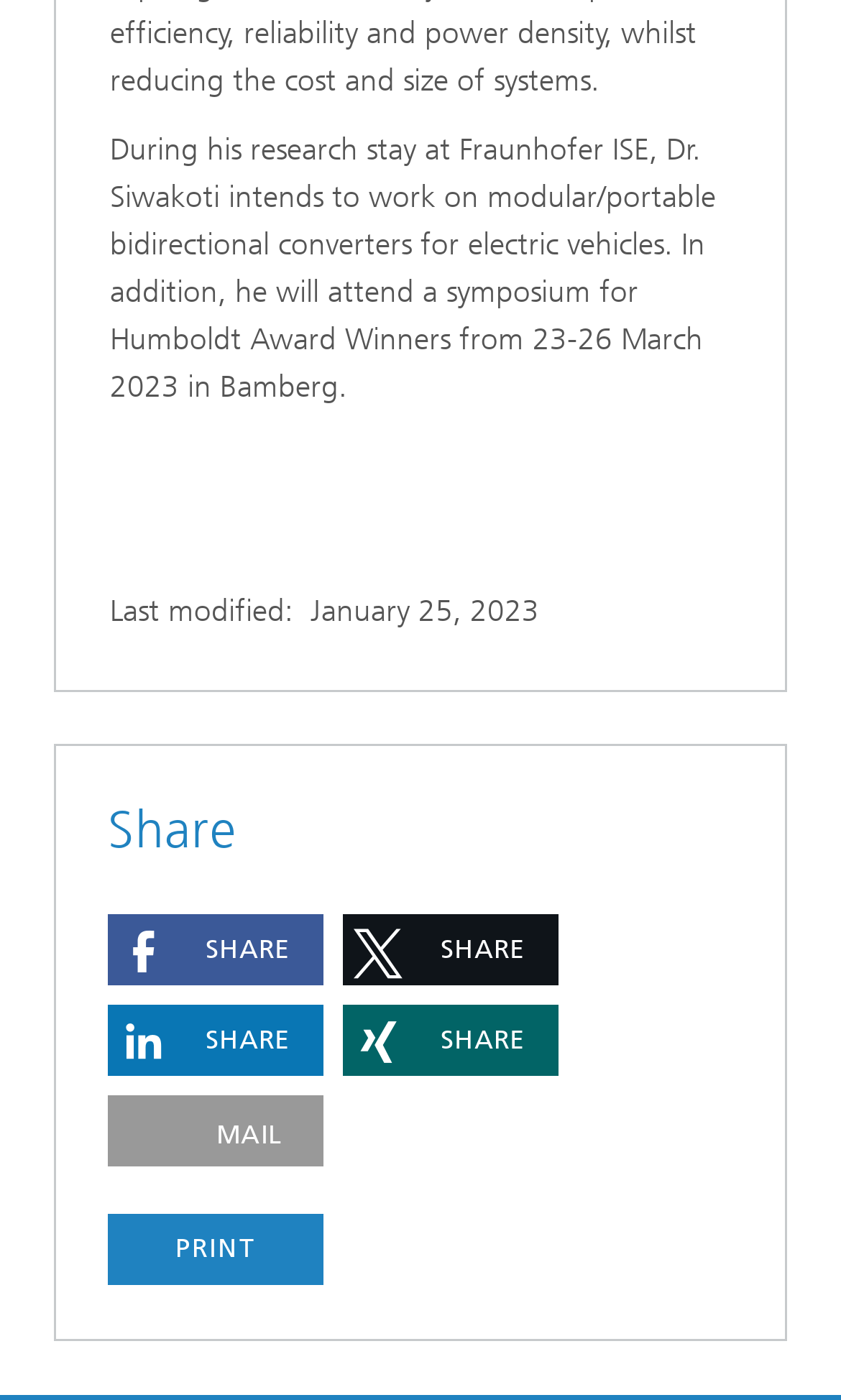Identify the bounding box of the UI element that matches this description: "mail".

[0.128, 0.783, 0.385, 0.833]